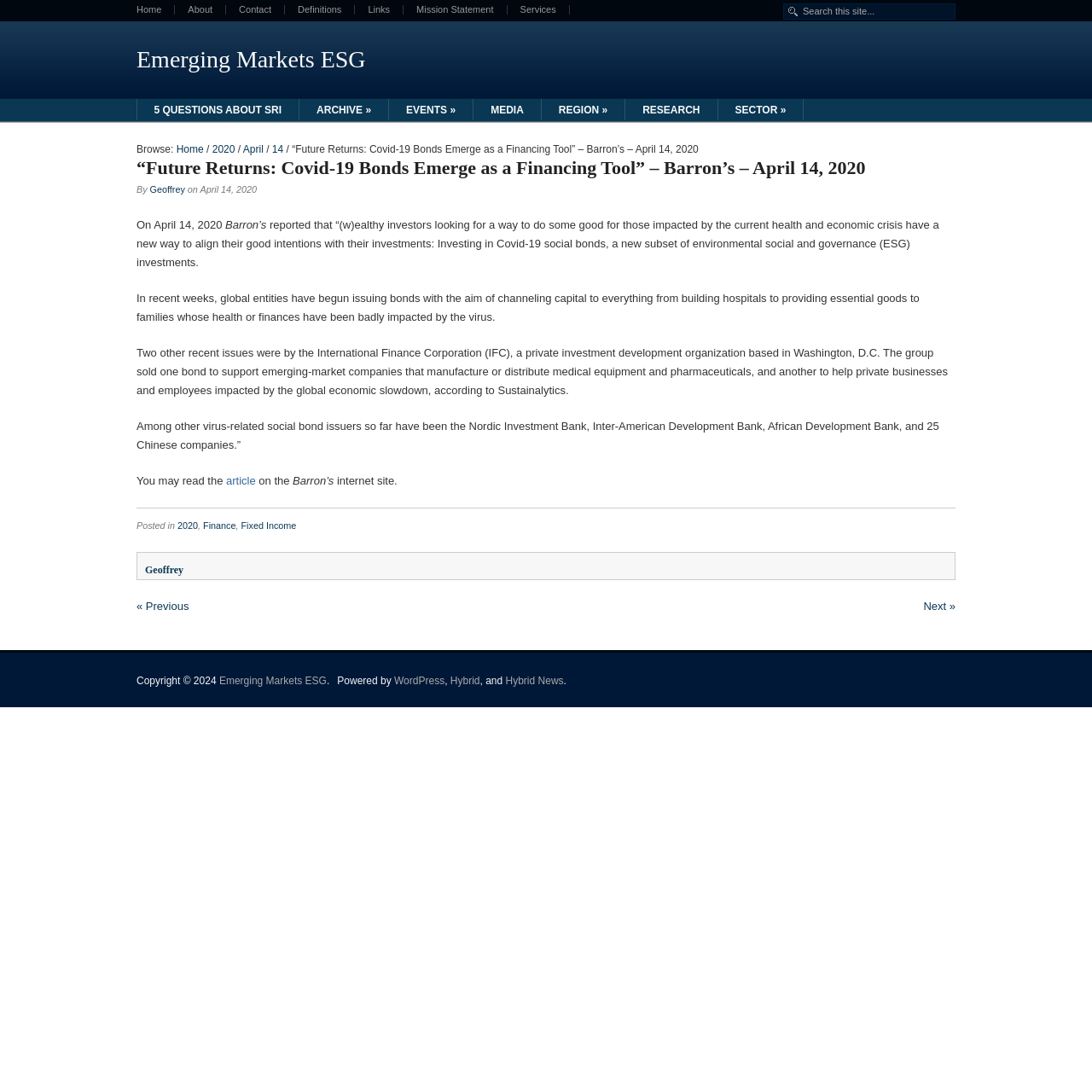Provide your answer in a single word or phrase: 
What is the name of the author of this article?

Geoffrey